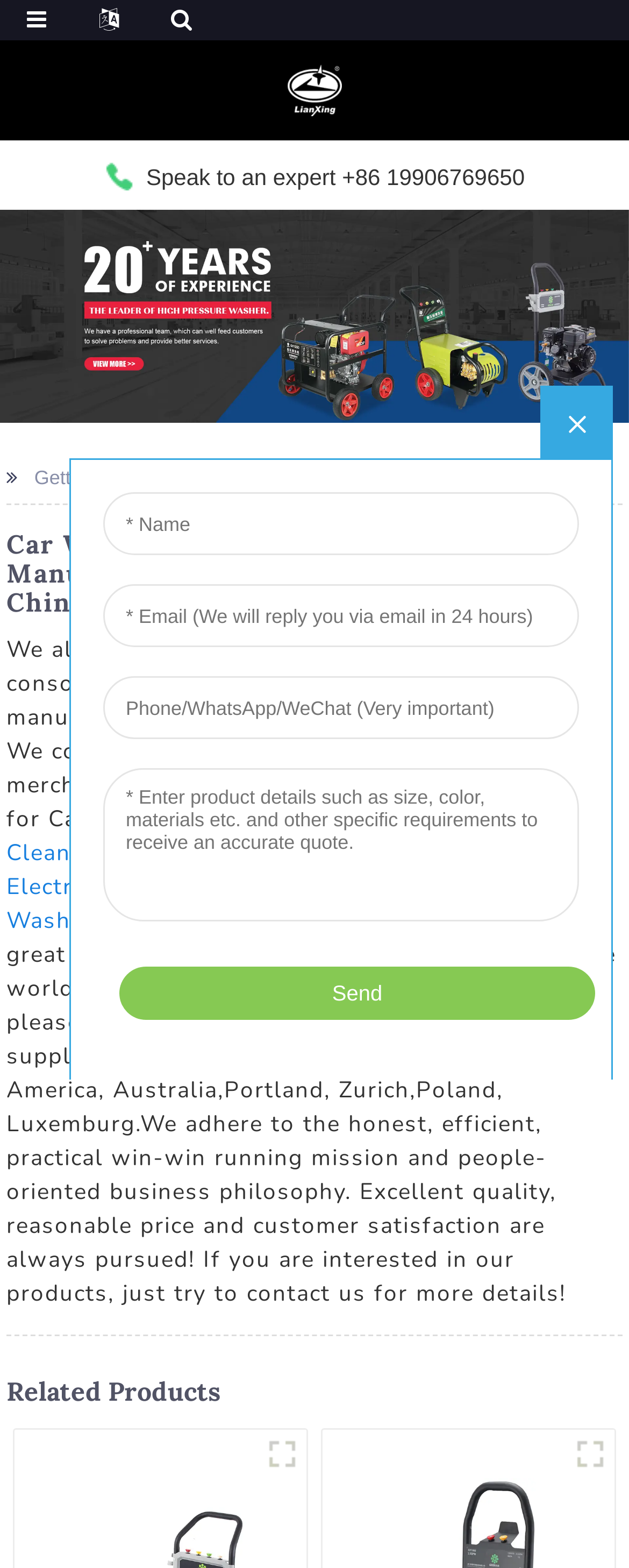Please determine the bounding box coordinates for the element that should be clicked to follow these instructions: "Add to cart".

None